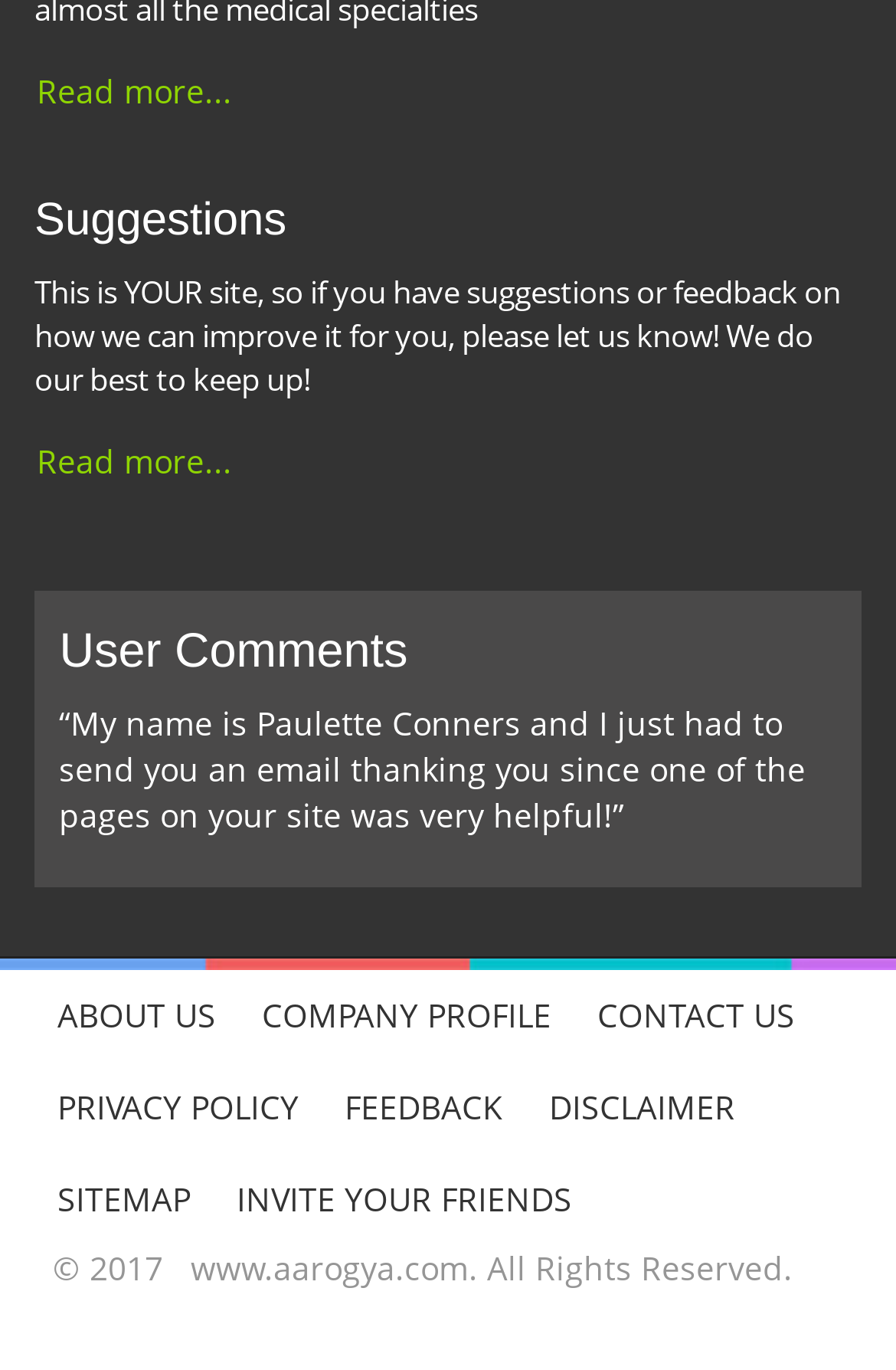Locate the bounding box coordinates of the region to be clicked to comply with the following instruction: "Provide feedback". The coordinates must be four float numbers between 0 and 1, in the form [left, top, right, bottom].

[0.359, 0.776, 0.587, 0.843]